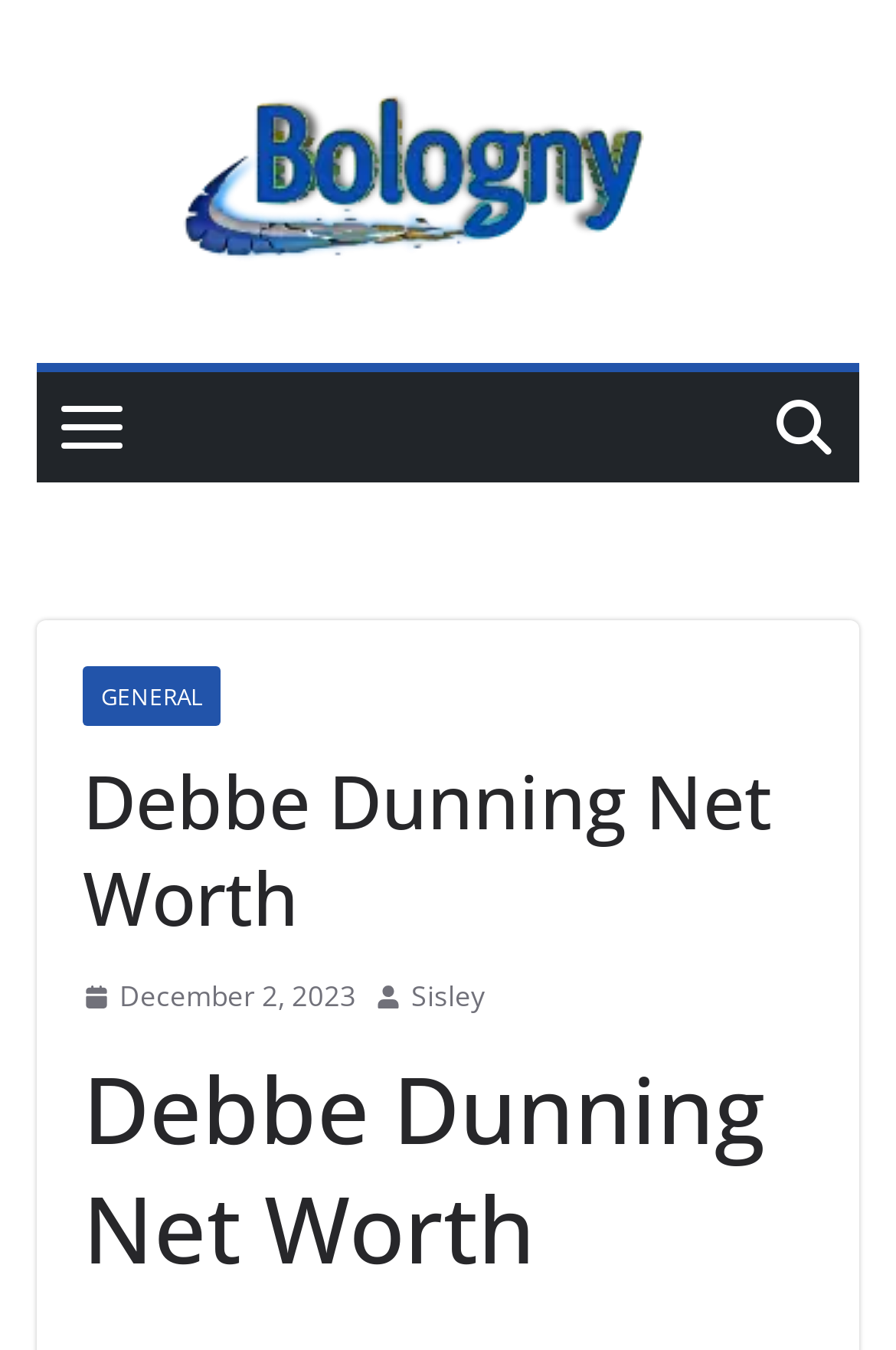What is the name of the website or publication?
Using the image, give a concise answer in the form of a single word or short phrase.

Bologny